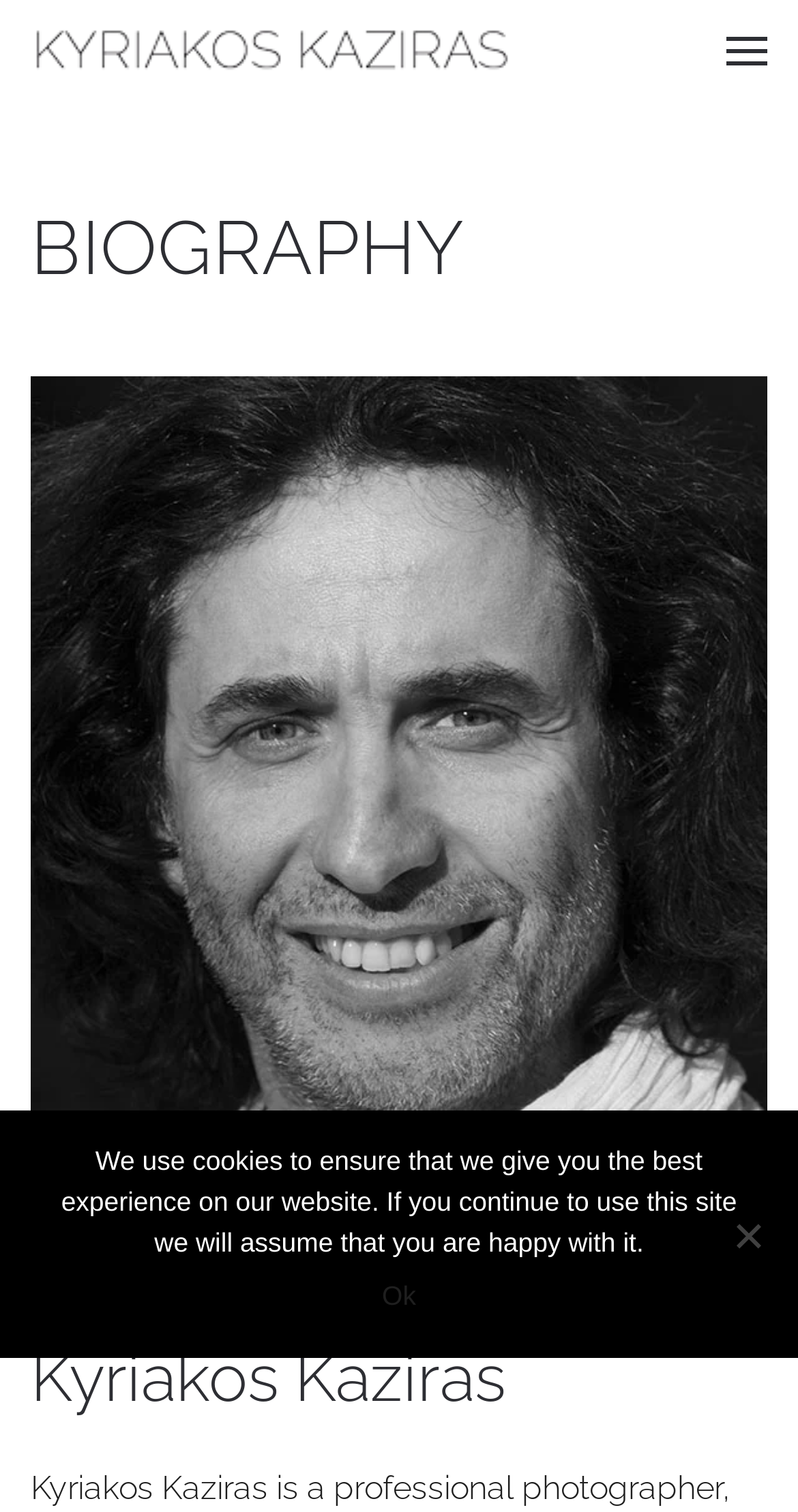What is the text above the photographer's name?
Using the image, give a concise answer in the form of a single word or short phrase.

BIOGRAPHY